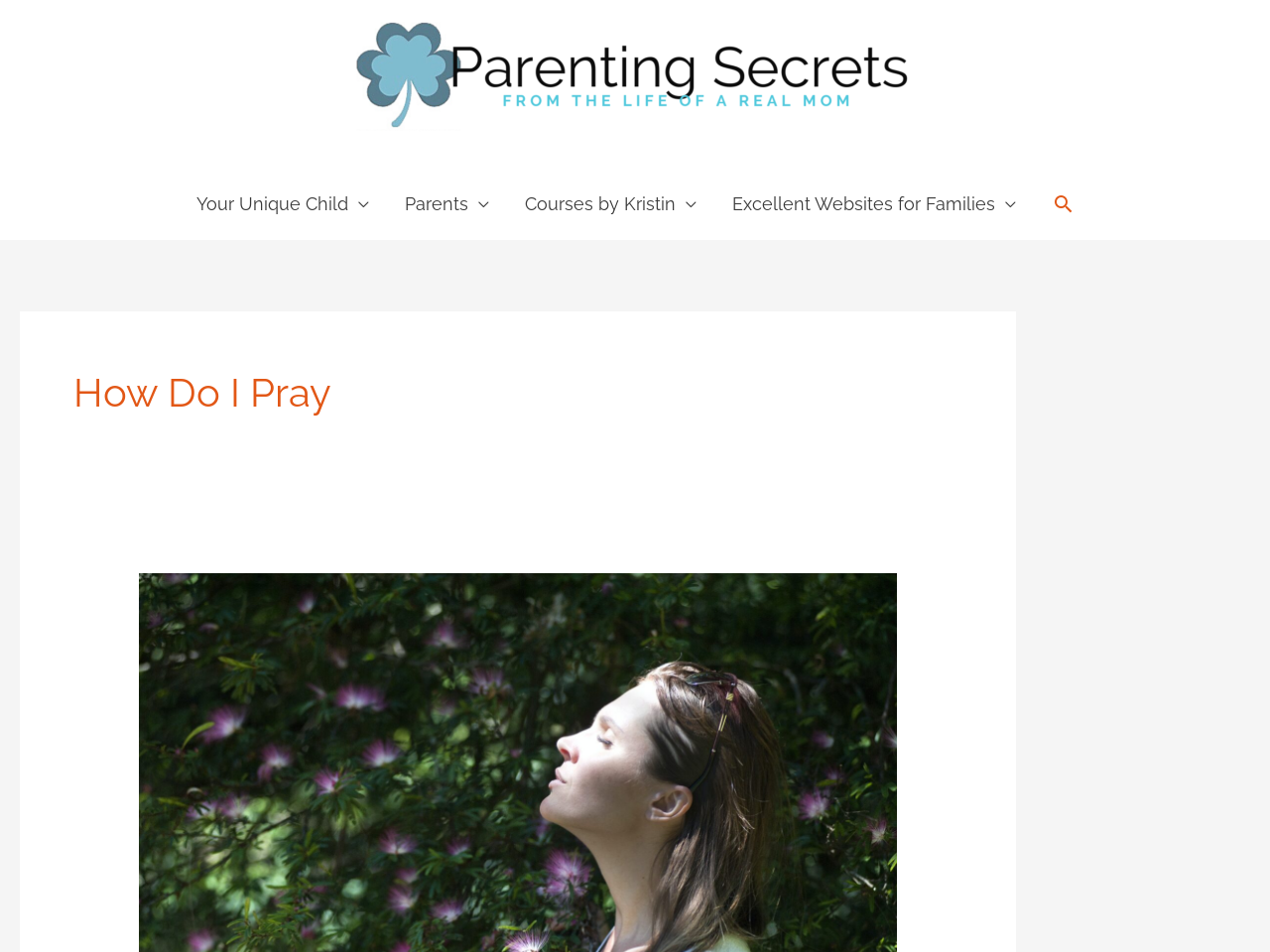Analyze the image and give a detailed response to the question:
How many navigation links are there?

I counted the number of link elements under the navigation element with the description 'Site Navigation', which are 'Your Unique Child', 'Parents', 'Courses by Kristin', 'Excellent Websites for Families', and 'Search icon link'.